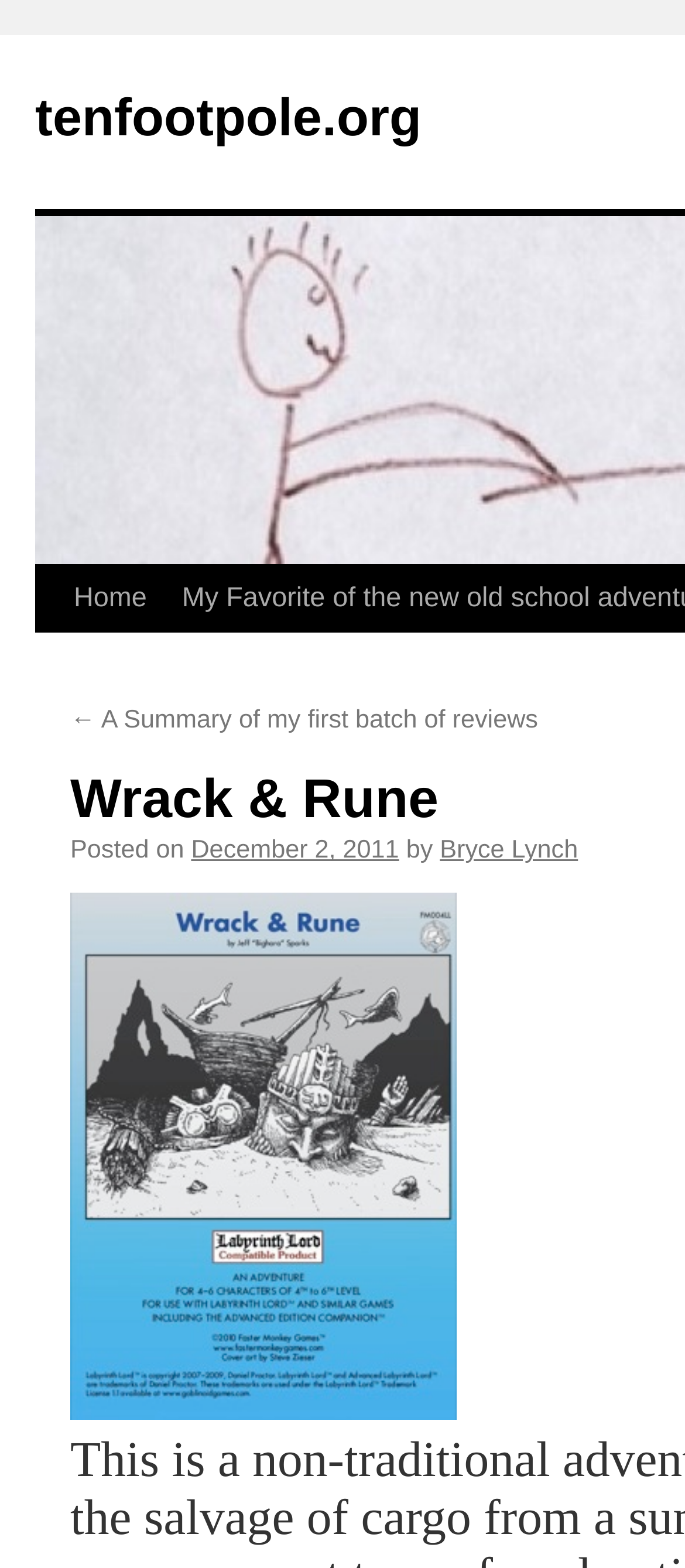Please find the bounding box for the following UI element description. Provide the coordinates in (top-left x, top-left y, bottom-right x, bottom-right y) format, with values between 0 and 1: Skip to content

[0.051, 0.361, 0.103, 0.489]